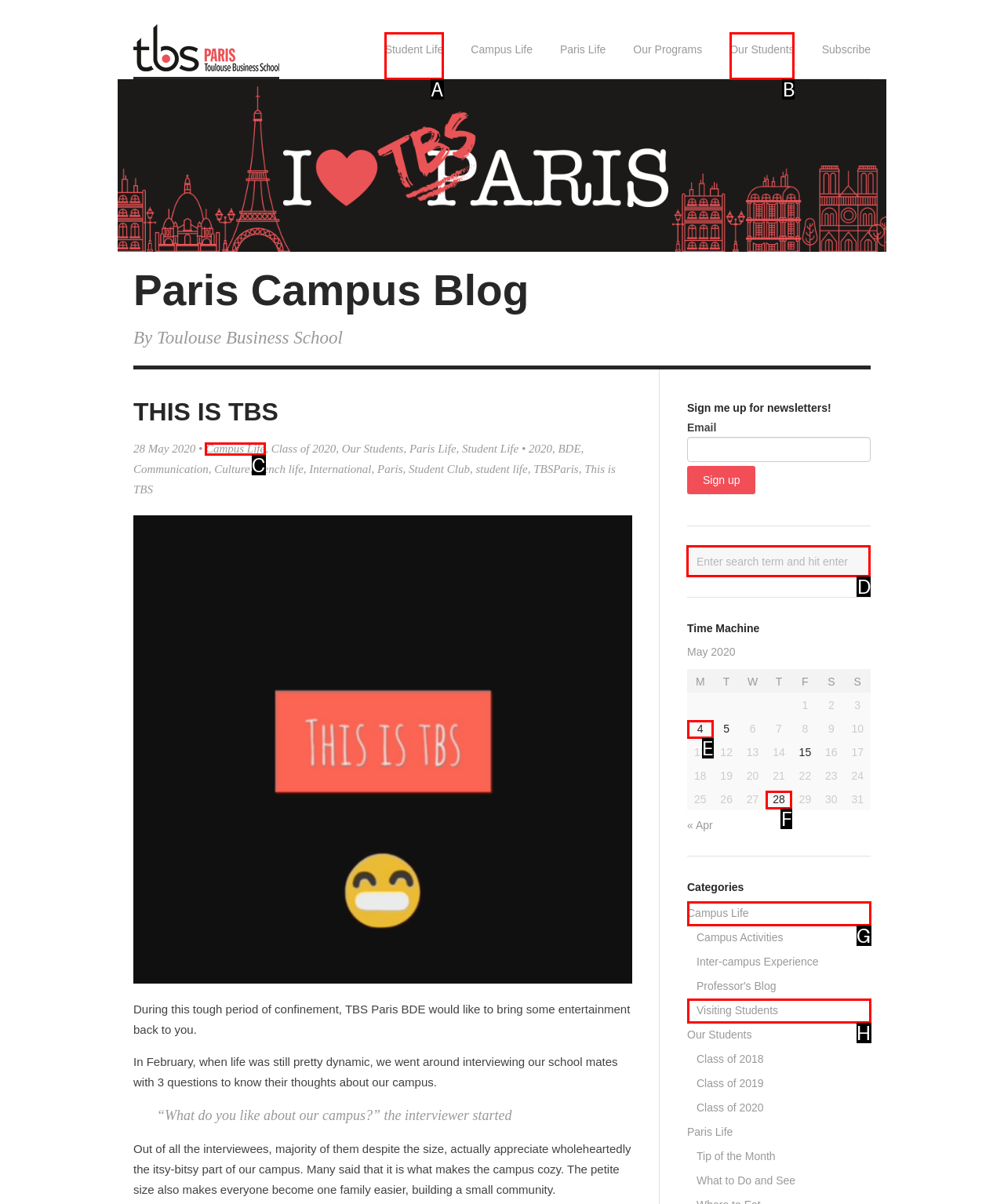Tell me which element should be clicked to achieve the following objective: Search for a term
Reply with the letter of the correct option from the displayed choices.

D